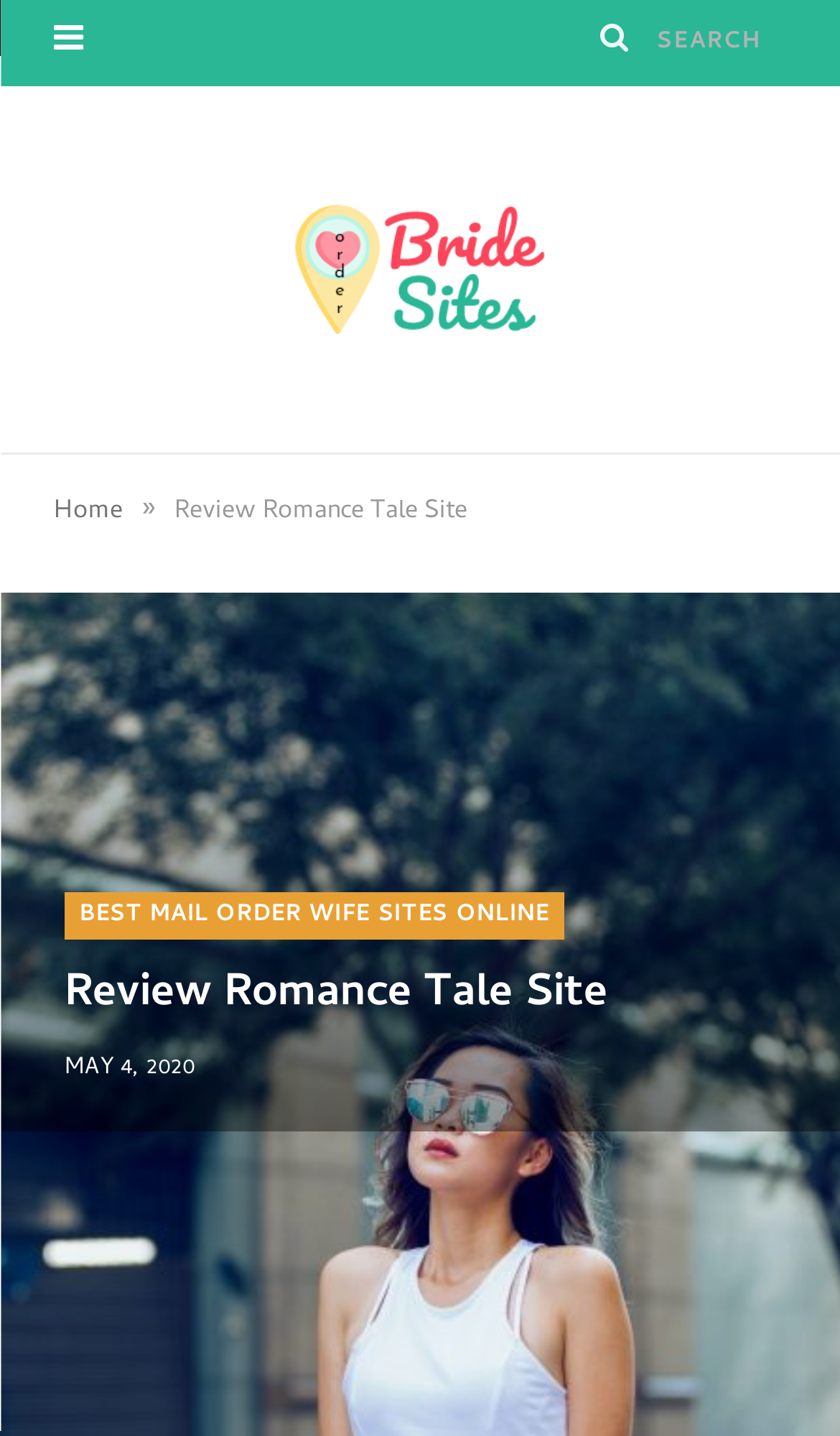Please answer the following question using a single word or phrase: 
What is the name of the website being reviewed?

Romance Tale